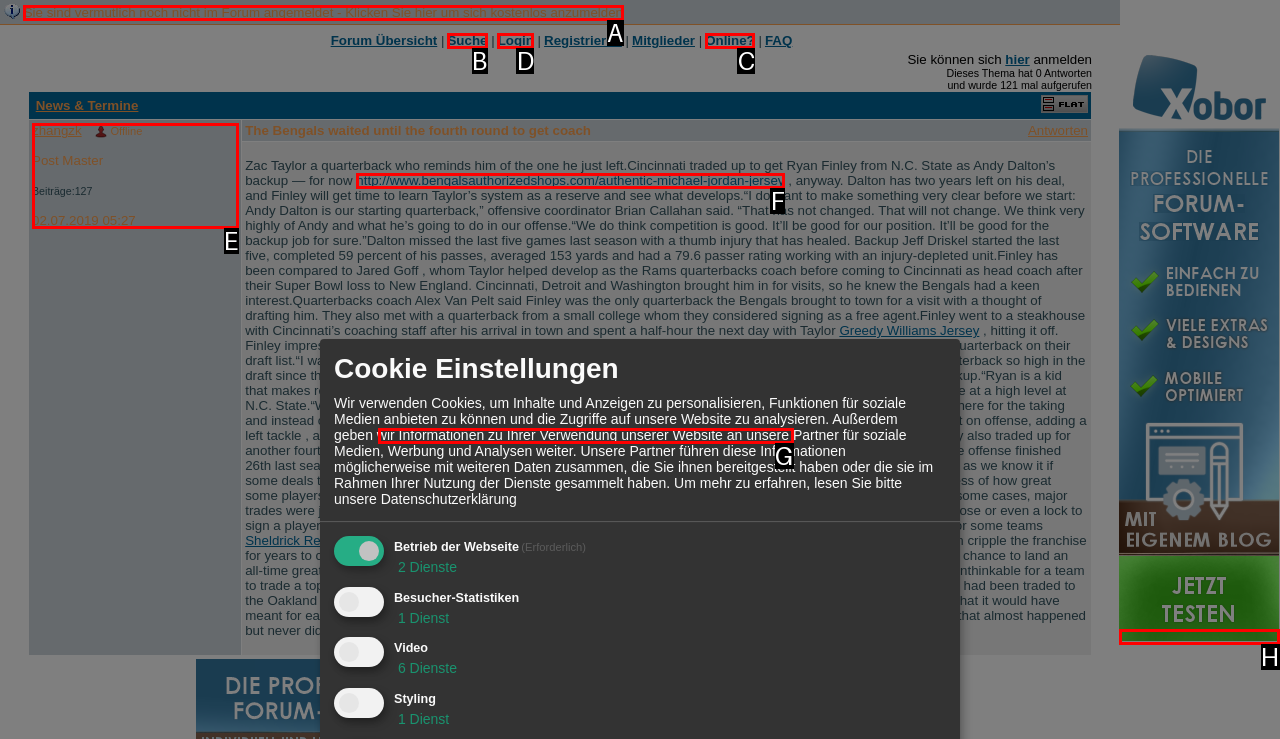From the available options, which lettered element should I click to complete this task: Click on the 'Login' link?

D